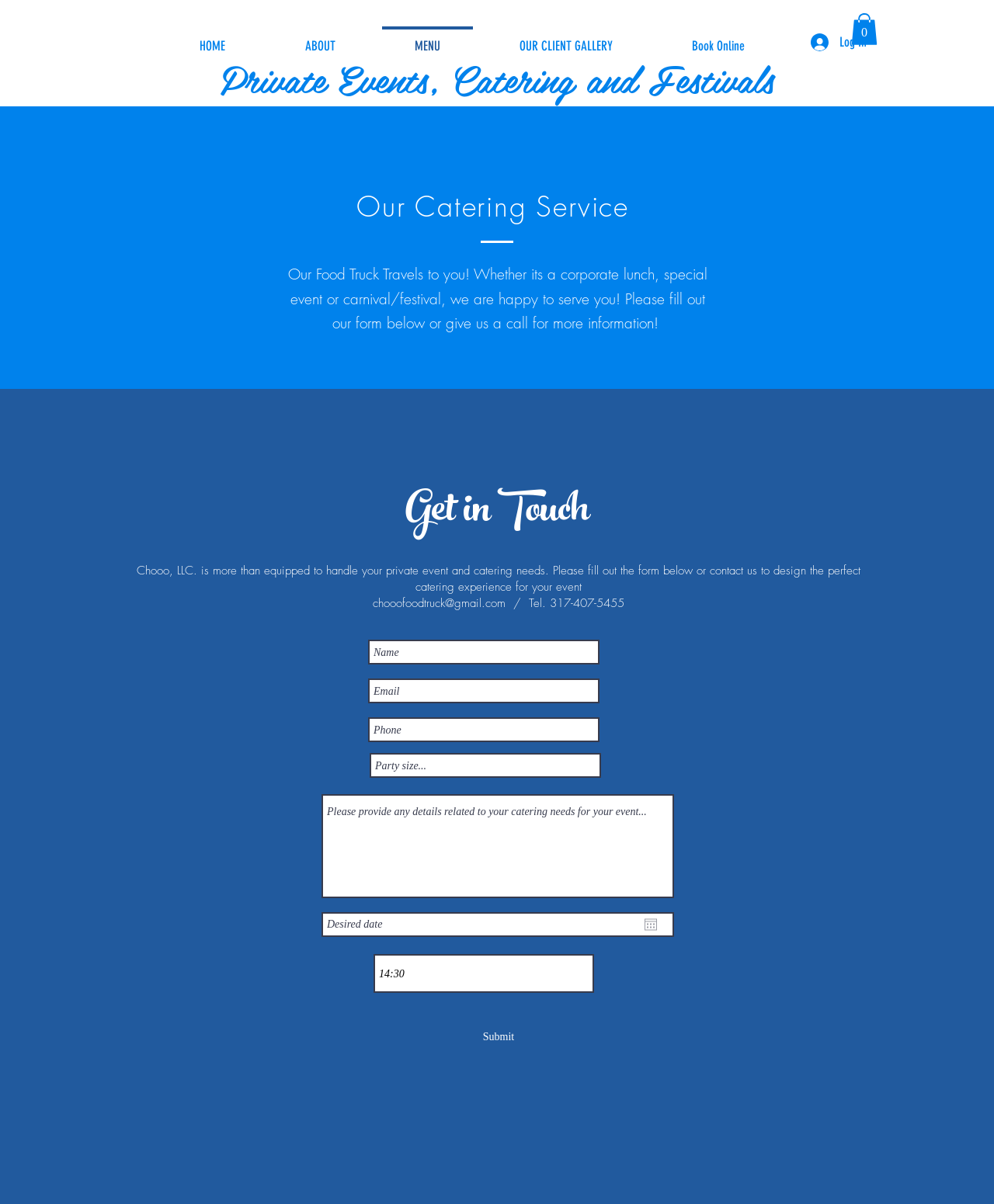Generate the text of the webpage's primary heading.

Private Events, Catering and Festivals